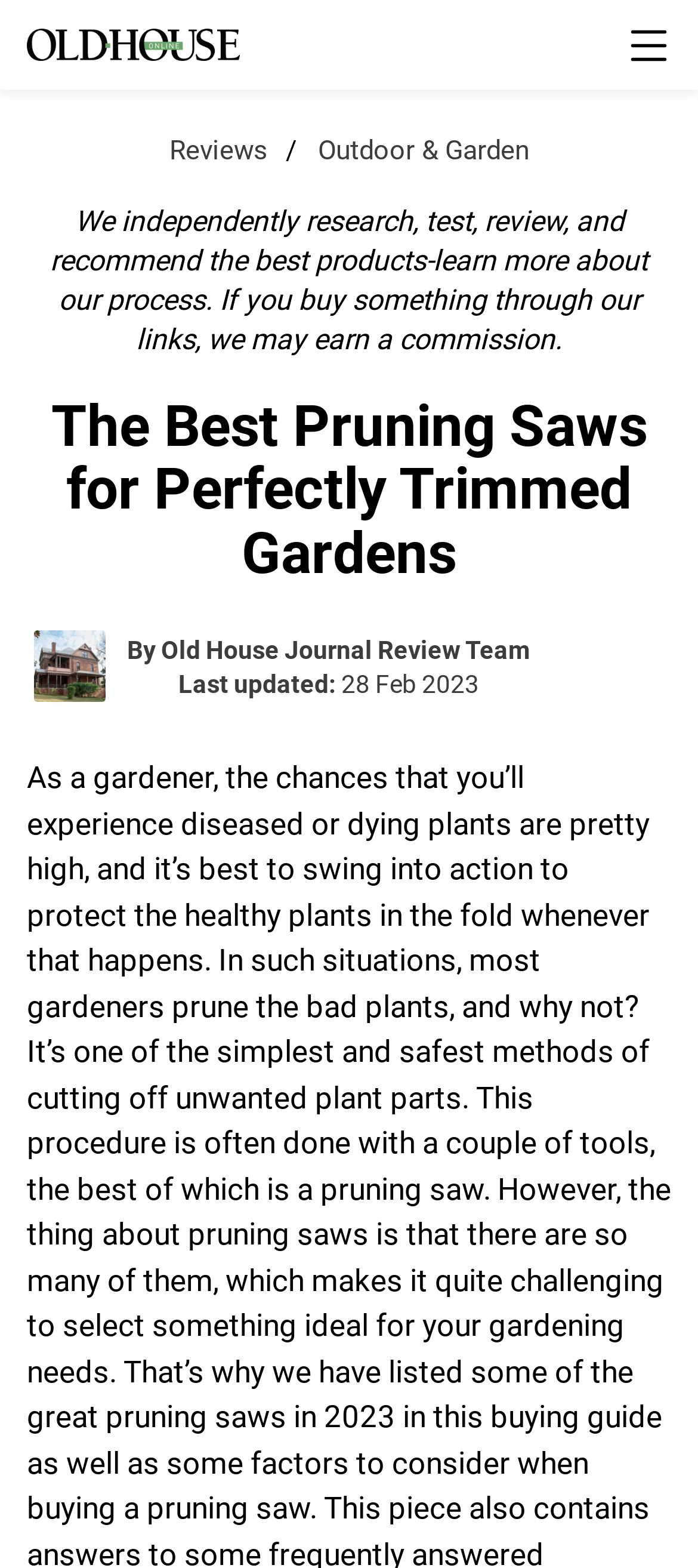Illustrate the webpage's structure and main components comprehensively.

The webpage is about reviewing the top pruning saws in 2023, with a focus on helping readers make informed purchasing decisions while saving money. At the top left corner, there is a logo of Old House Journal, accompanied by a small image on the top right corner. 

Below the logo, there are two navigation links, "Reviews" and "Outdoor & Garden", positioned side by side, with "Reviews" on the left and "Outdoor & Garden" on the right. 

A brief description of the website's review process is provided, stating that they independently research, test, and recommend products, and may earn a commission if a purchase is made through their links. This text is located below the navigation links, spanning almost the entire width of the page.

The main content of the webpage is headed by a title, "The Best Pruning Saws for Perfectly Trimmed Gardens", which is centered near the top of the page. Below the title, there is an author section, featuring an author image on the left, followed by the text "By" and the author name, "Old House Journal Review Team", which is a clickable link. The author section also includes the last updated date, "28 Feb 2023", positioned on the right side of the author name.